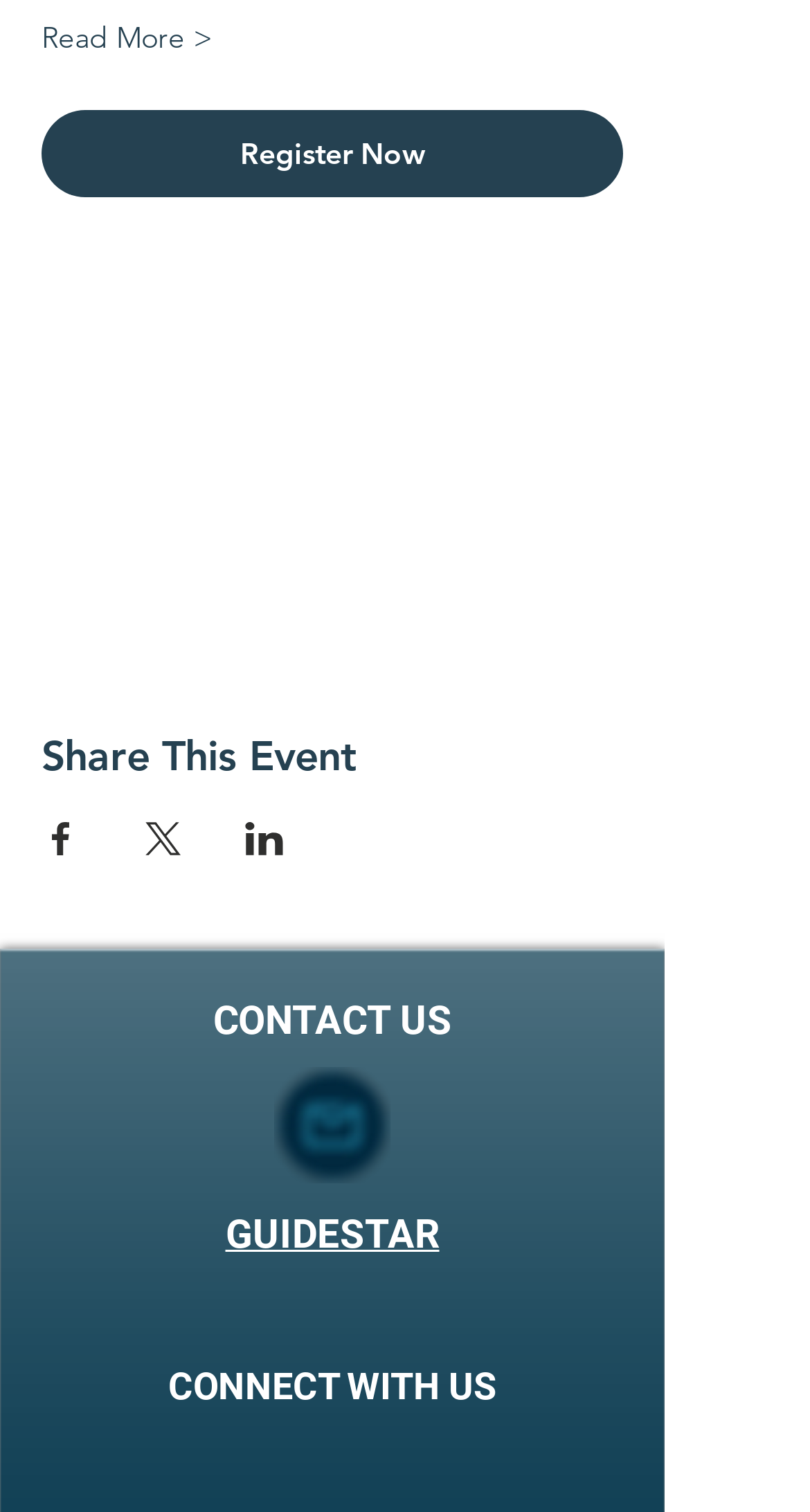Determine the bounding box coordinates of the target area to click to execute the following instruction: "learn about the organization."

None